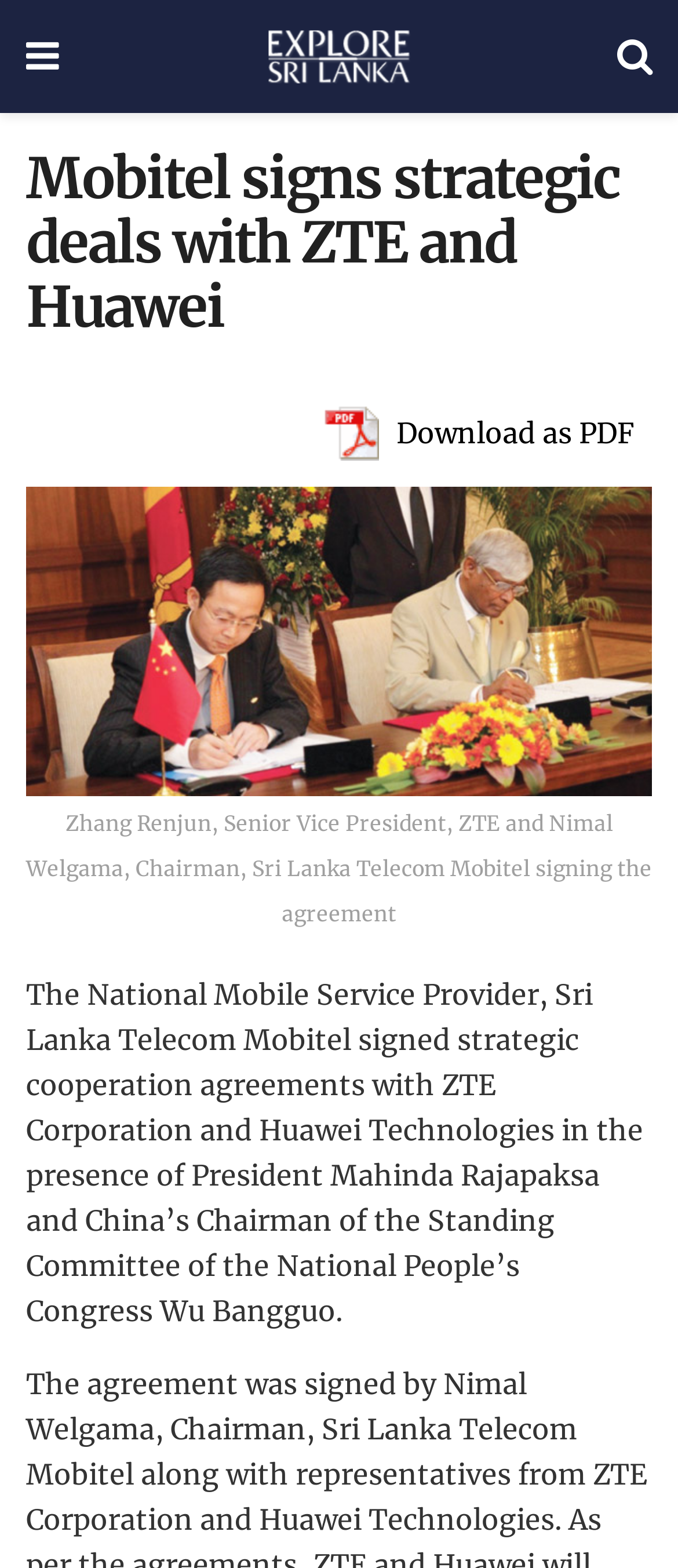Offer a detailed explanation of the webpage layout and contents.

The webpage is about Mobitel, a national mobile service provider in Sri Lanka, signing strategic deals with ZTE and Huawei. At the top left, there is a link with a Facebook icon. To the right of this link, there is another link with no text. On the top right, there is a link with a Twitter icon. 

Below these links, there is a heading that reads "Mobitel signs strategic deals with ZTE and Huawei". Underneath this heading, there is a link to download the article as a PDF, accompanied by a small PDF icon. 

To the left of the PDF link, there is a figure with a caption that describes an image of Zhang Renjun, Senior Vice President of ZTE, and Nimal Welgama, Chairman of Sri Lanka Telecom Mobitel, signing an agreement. 

Below the figure, there is a paragraph of text that summarizes the agreement, stating that Mobitel signed strategic cooperation agreements with ZTE Corporation and Huawei Technologies in the presence of President Mahinda Rajapaksa and China's Chairman of the Standing Committee of the National People's Congress Wu Bangguo.